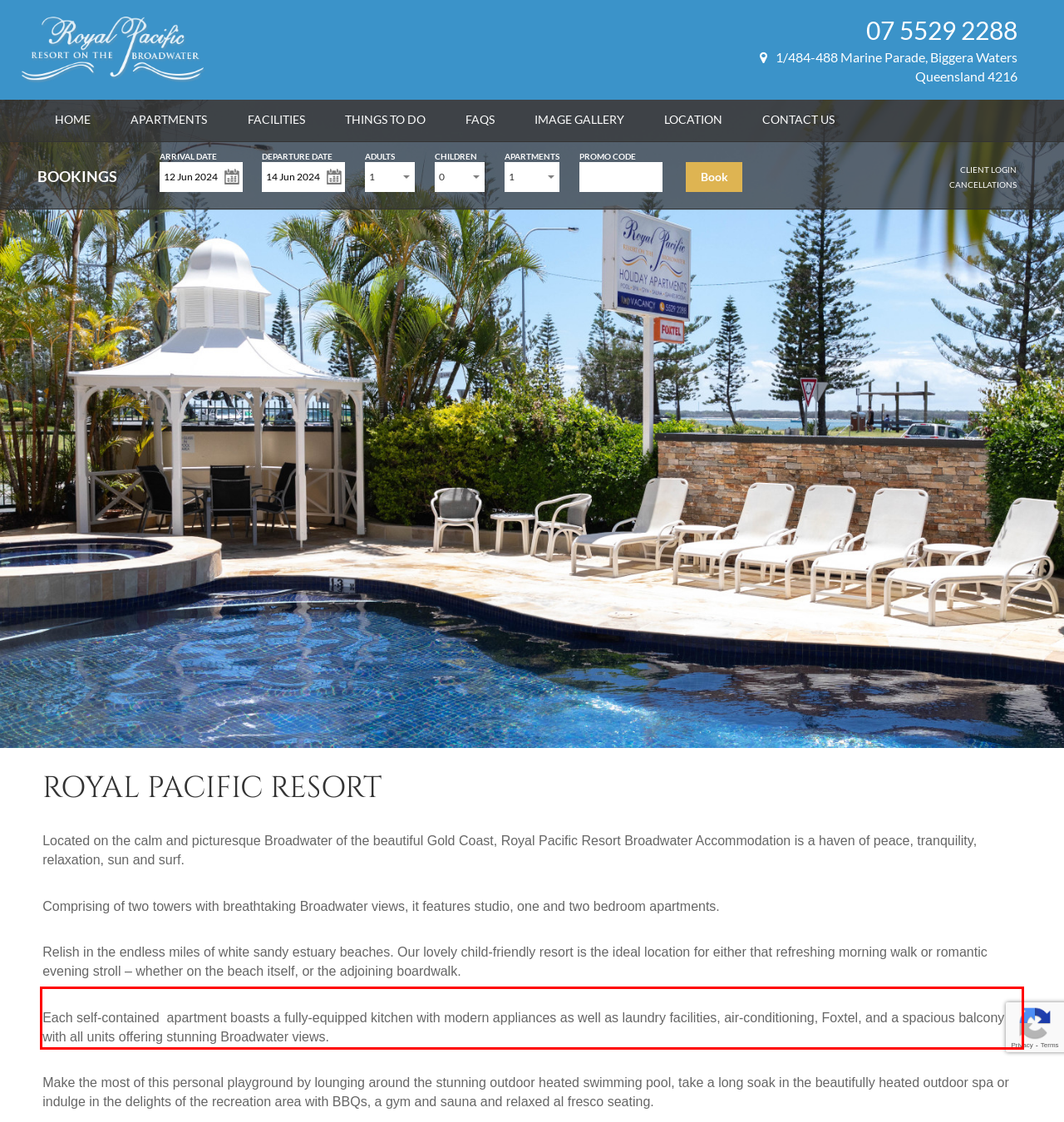Examine the screenshot of the webpage, locate the red bounding box, and perform OCR to extract the text contained within it.

Each self-contained apartment boasts a fully-equipped kitchen with modern appliances as well as laundry facilities, air-conditioning, Foxtel, and a spacious balcony with all units offering stunning Broadwater views.